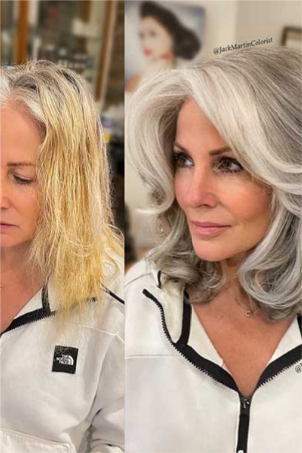What is the age group targeted by this hairstyle inspiration?
Please interpret the details in the image and answer the question thoroughly.

The caption states that this transformation 'particularly appeals to women over 50 who may be considering fresh, chic looks', implying that the hairstyle inspiration is targeted towards women in this age group.